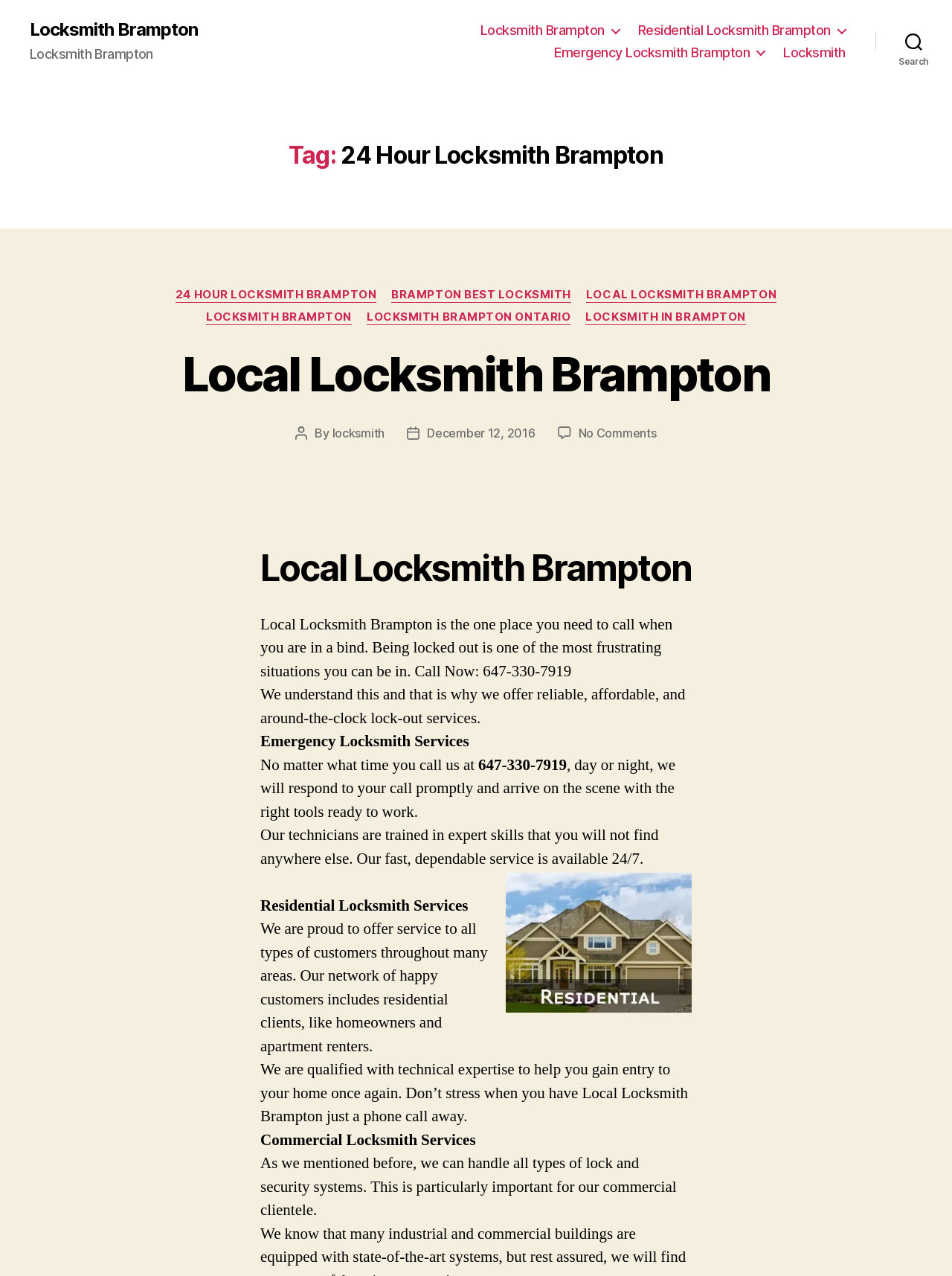Can you give a comprehensive explanation to the question given the content of the image?
What types of locksmith services are offered?

I found the types of locksmith services offered by looking at the headings and text content of the webpage. The webpage has separate sections for 'Residential Locksmith Services', 'Emergency Locksmith Services', and 'Commercial Locksmith Services', which indicates that these are the types of services offered.